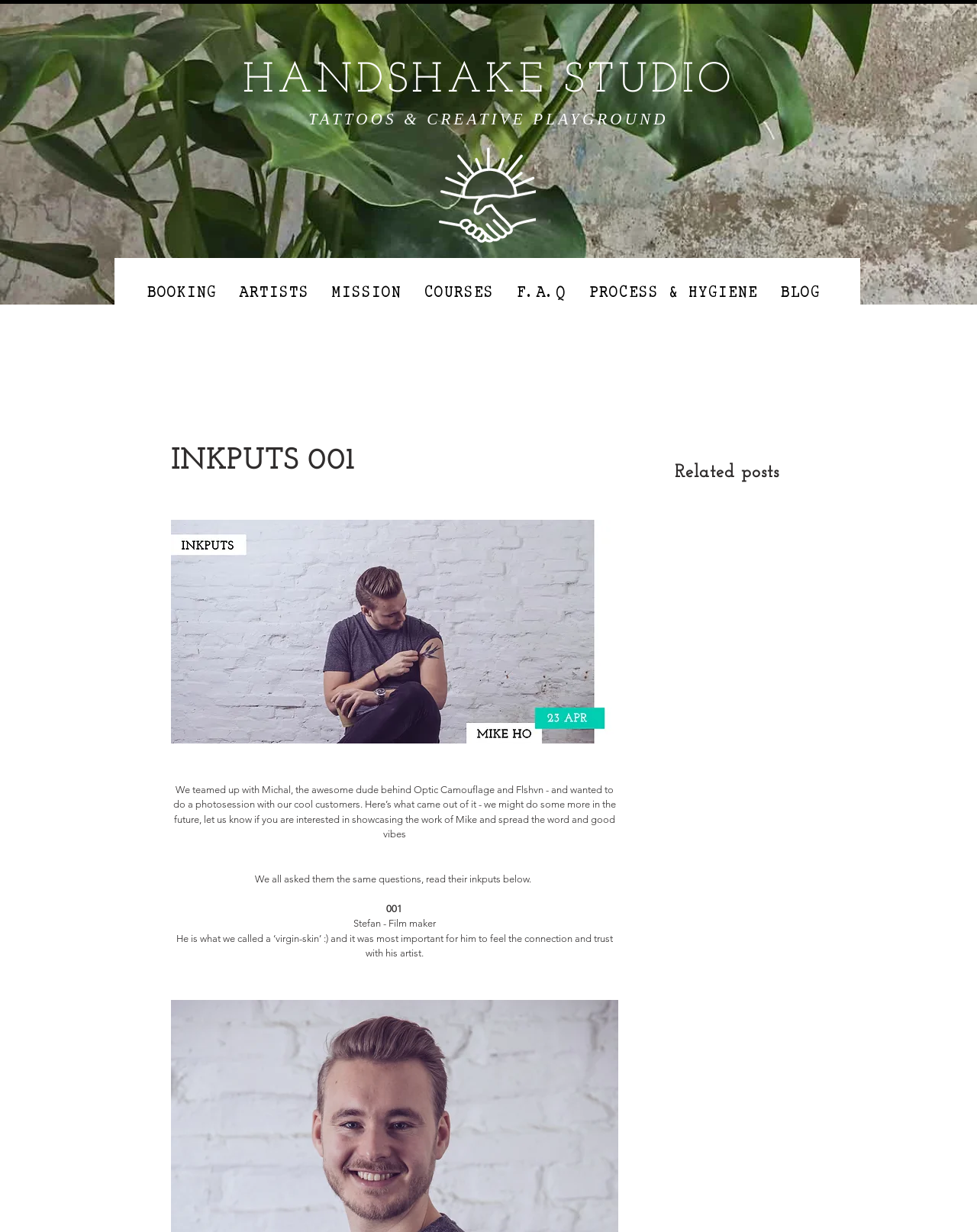Analyze the image and answer the question with as much detail as possible: 
What is the title of the related posts section?

The title of the related posts section can be found in the heading element at the bottom of the webpage, which is 'Related posts'.